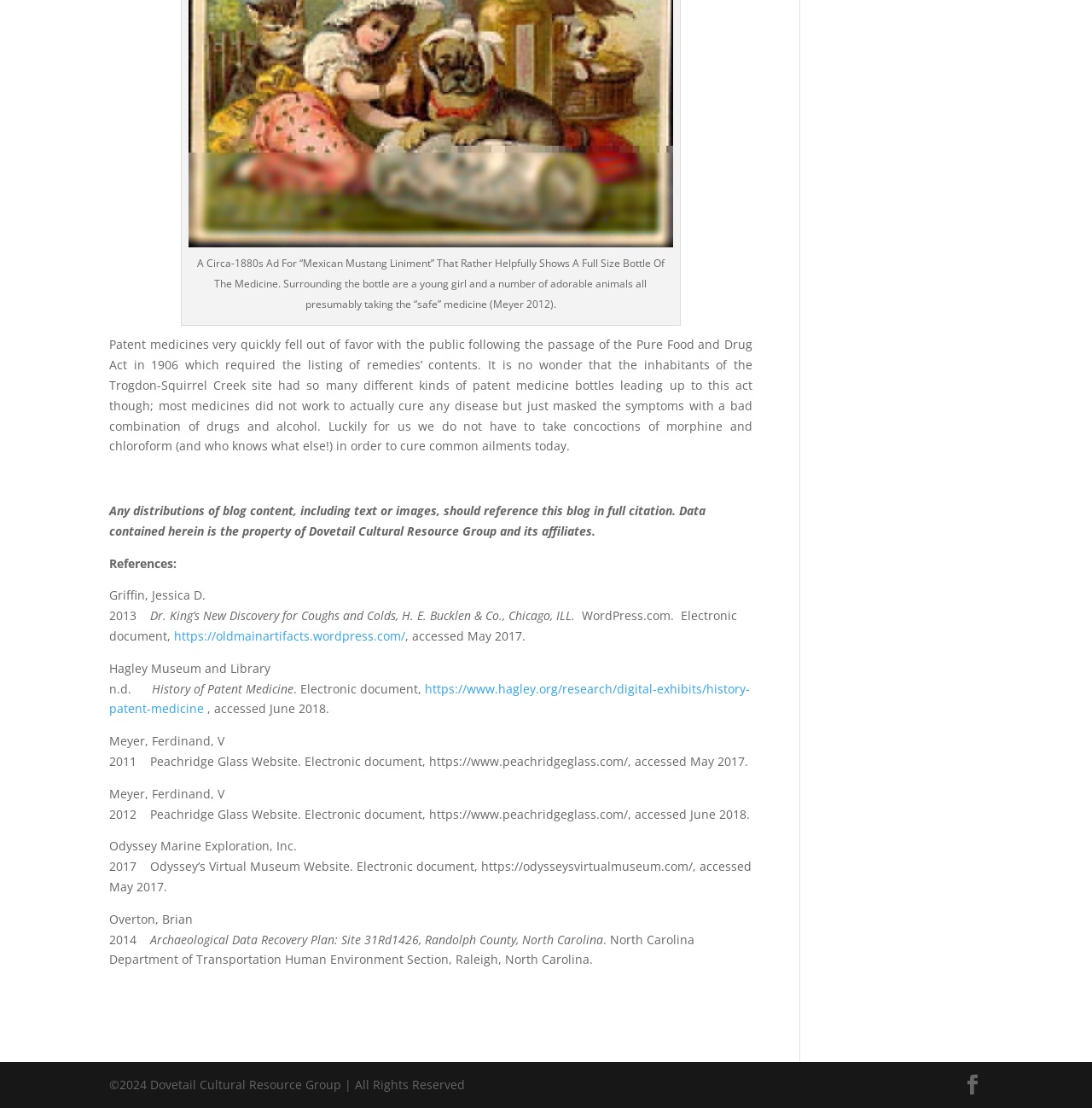What is the name of the blog that owns the data contained on this webpage?
Can you provide a detailed and comprehensive answer to the question?

The data contained on this webpage is the property of Dovetail Cultural Resource Group and its affiliates, as stated in the text content at the bottom of the webpage.